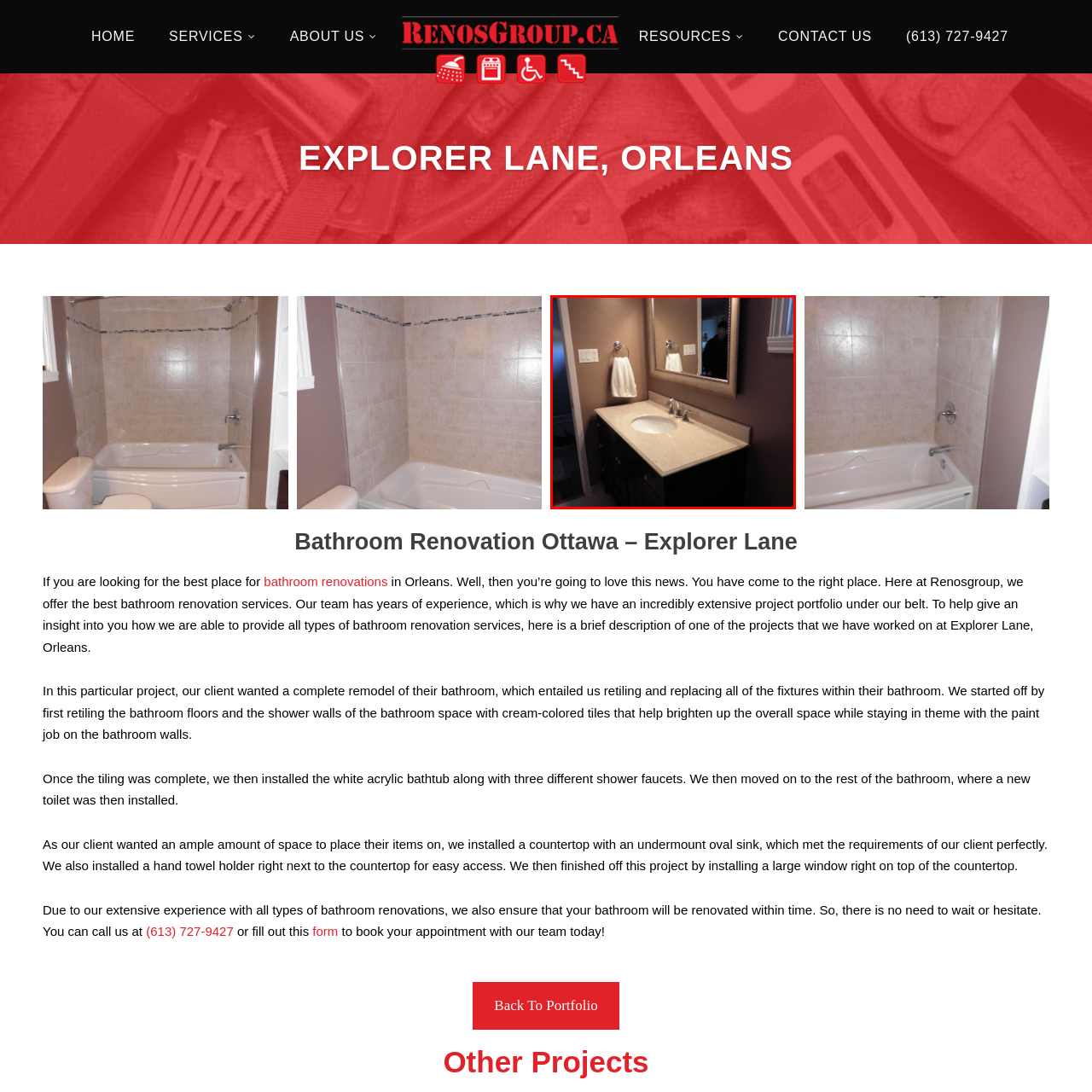Give a detailed description of the image area outlined by the red box.

The image showcases a beautifully designed bathroom vanity, featuring a light-colored countertop that complements the elegant aesthetic of the space. The vanity has a sleek, dark wooden base with detailed cabinetry, providing both style and functionality. Above the vanity, a rectangular mirror is framed with a stylish border, reflecting the warm ambiance created by the soft beige wall color. To the side, a towel ring holds a neatly placed white towel, adding to the practical design of the bathroom. The arrangement exudes a sense of modern comfort, ideal for enhancing any bathroom renovation project. This setup exemplifies the exceptional work by RenosGroup.ca, specializing in bathroom transformations in Orleans.